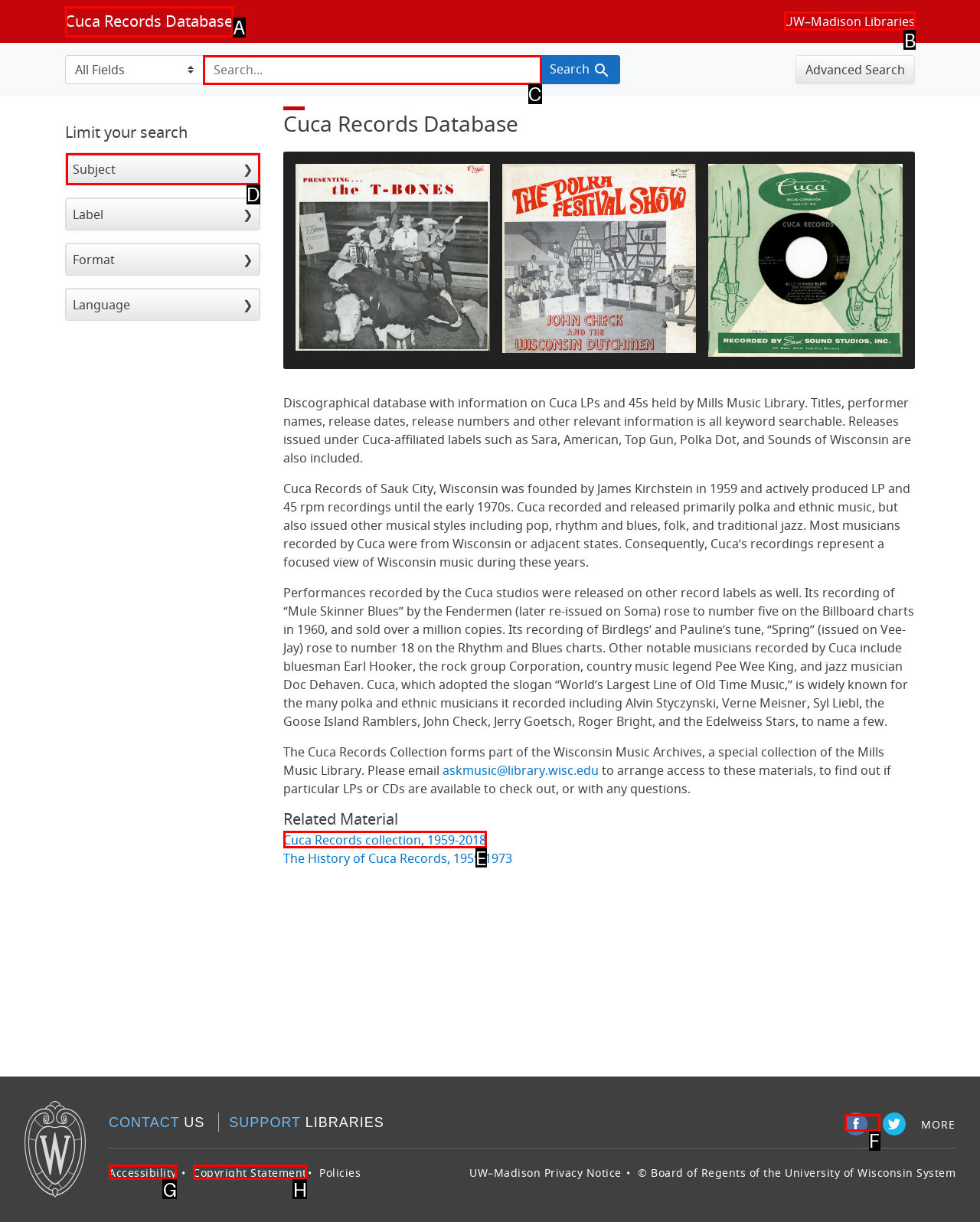Which UI element's letter should be clicked to achieve the task: Visit the University of Wisconsin-Madison website
Provide the letter of the correct choice directly.

B